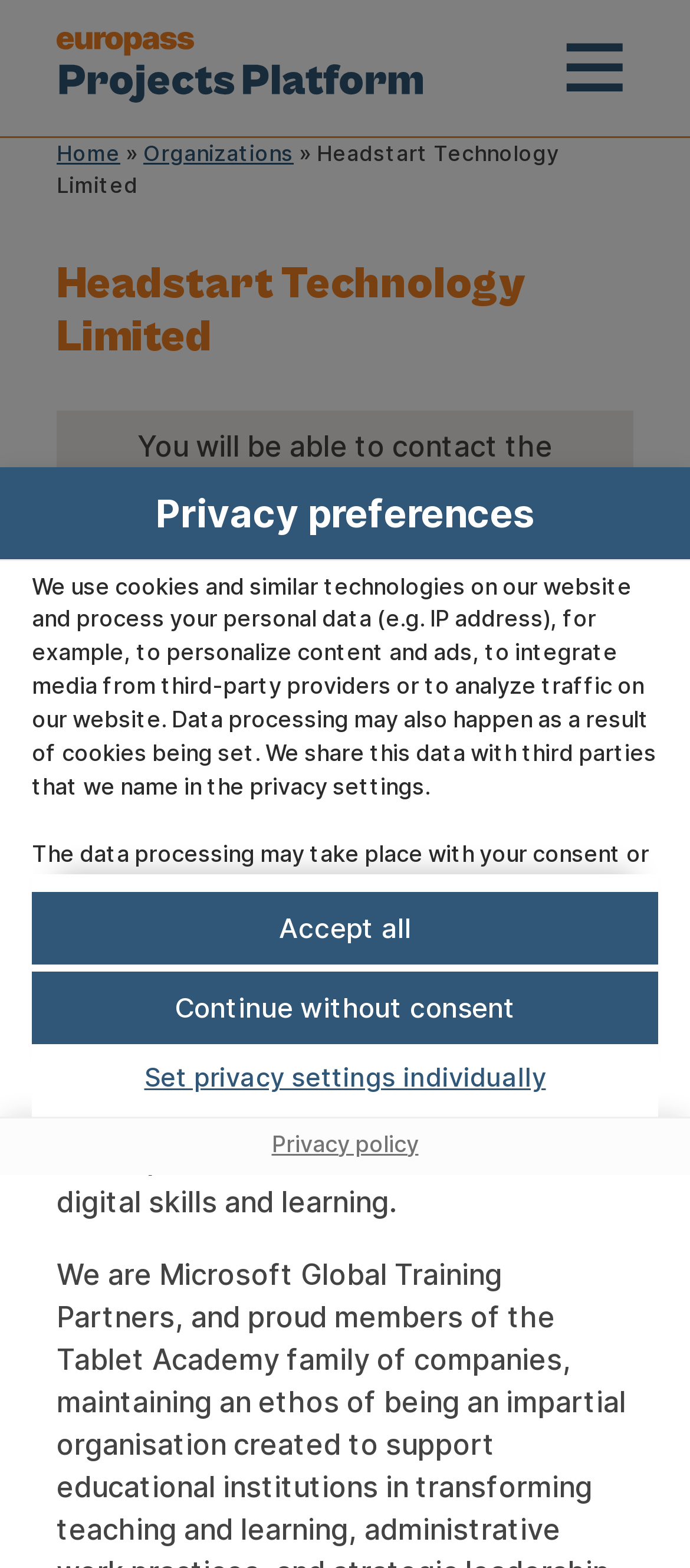Please identify the bounding box coordinates of the clickable region that I should interact with to perform the following instruction: "Set privacy settings individually". The coordinates should be expressed as four float numbers between 0 and 1, i.e., [left, top, right, bottom].

[0.046, 0.671, 0.954, 0.705]